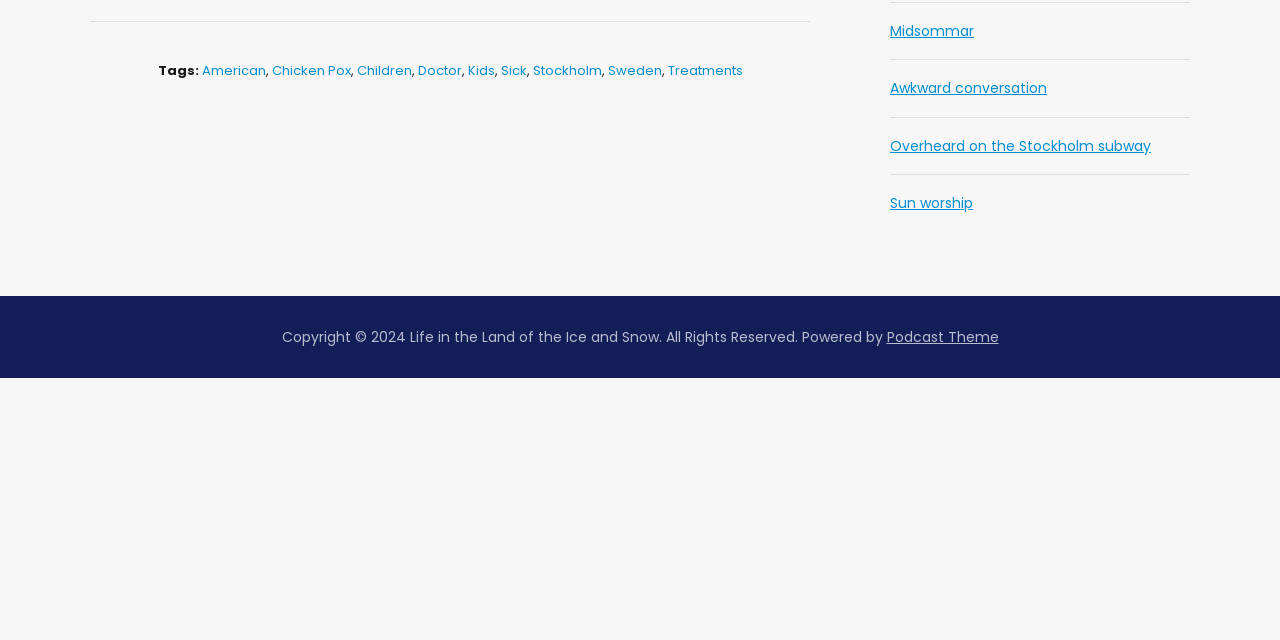Please determine the bounding box coordinates for the UI element described here. Use the format (top-left x, top-left y, bottom-right x, bottom-right y) with values bounded between 0 and 1: sick

[0.391, 0.095, 0.411, 0.125]